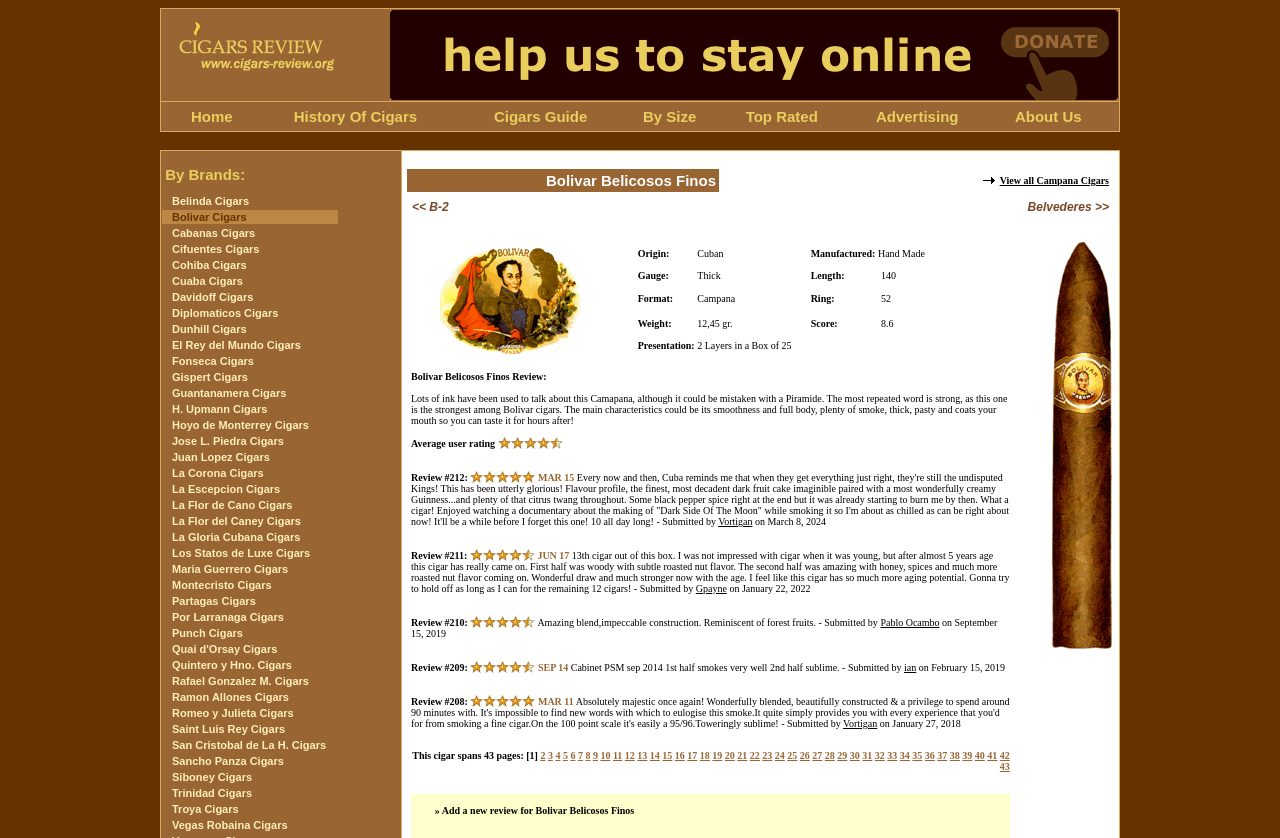How many links are there in the top navigation bar?
Carefully analyze the image and provide a thorough answer to the question.

The top navigation bar is located at the top of the webpage, and it contains links to different sections of the website. There are 8 links in total, including 'Home', 'History Of Cigars', 'Cigars Guide', 'By Size', 'Top Rated', 'Advertising', and 'About Us'.